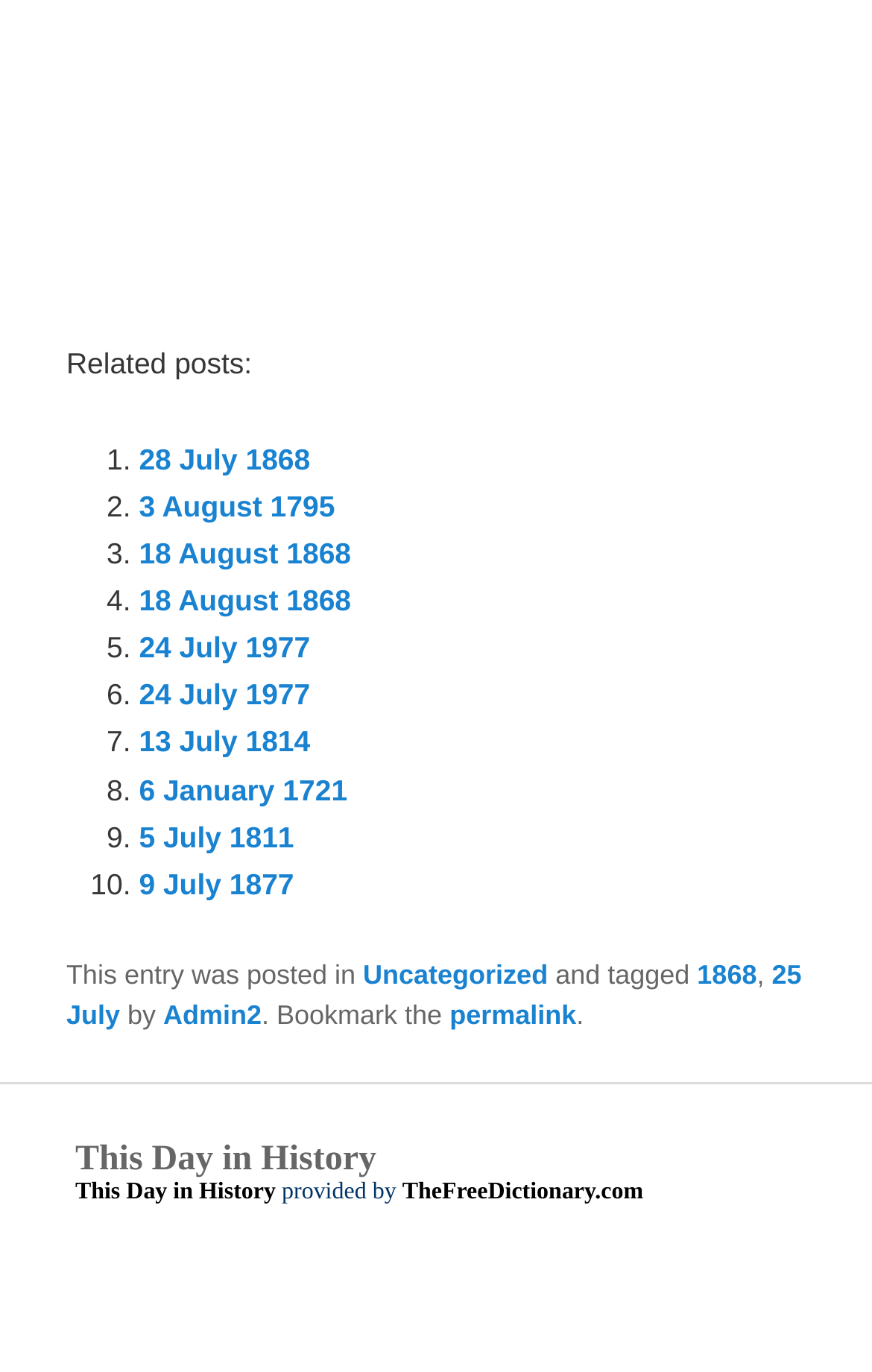Please identify the bounding box coordinates of the clickable area that will fulfill the following instruction: "View related posts". The coordinates should be in the format of four float numbers between 0 and 1, i.e., [left, top, right, bottom].

[0.076, 0.253, 0.289, 0.278]